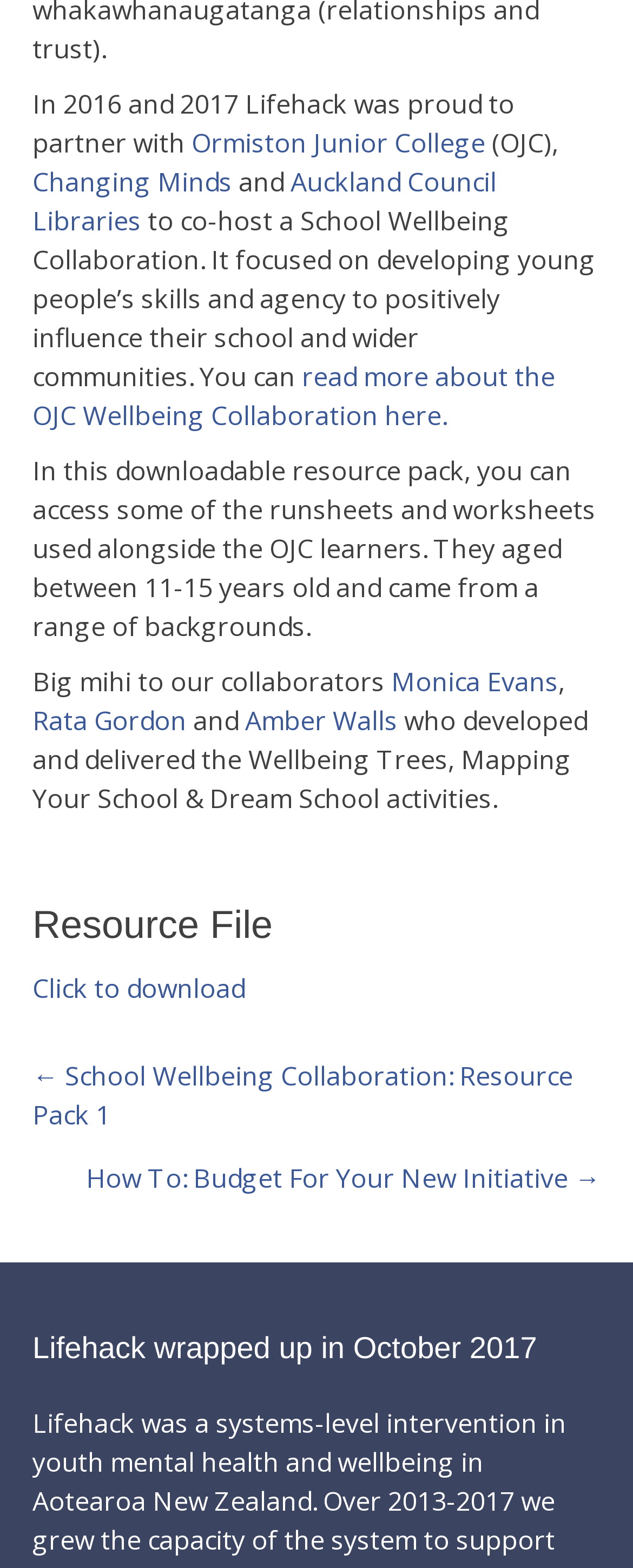What was Lifehack's partnership about in 2016 and 2017?
Please provide a detailed and comprehensive answer to the question.

According to the webpage, Lifehack partnered with Ormiston Junior College, Changing Minds, and Auckland Council Libraries to co-host a School Wellbeing Collaboration in 2016 and 2017, which focused on developing young people's skills and agency to positively influence their school and wider communities.